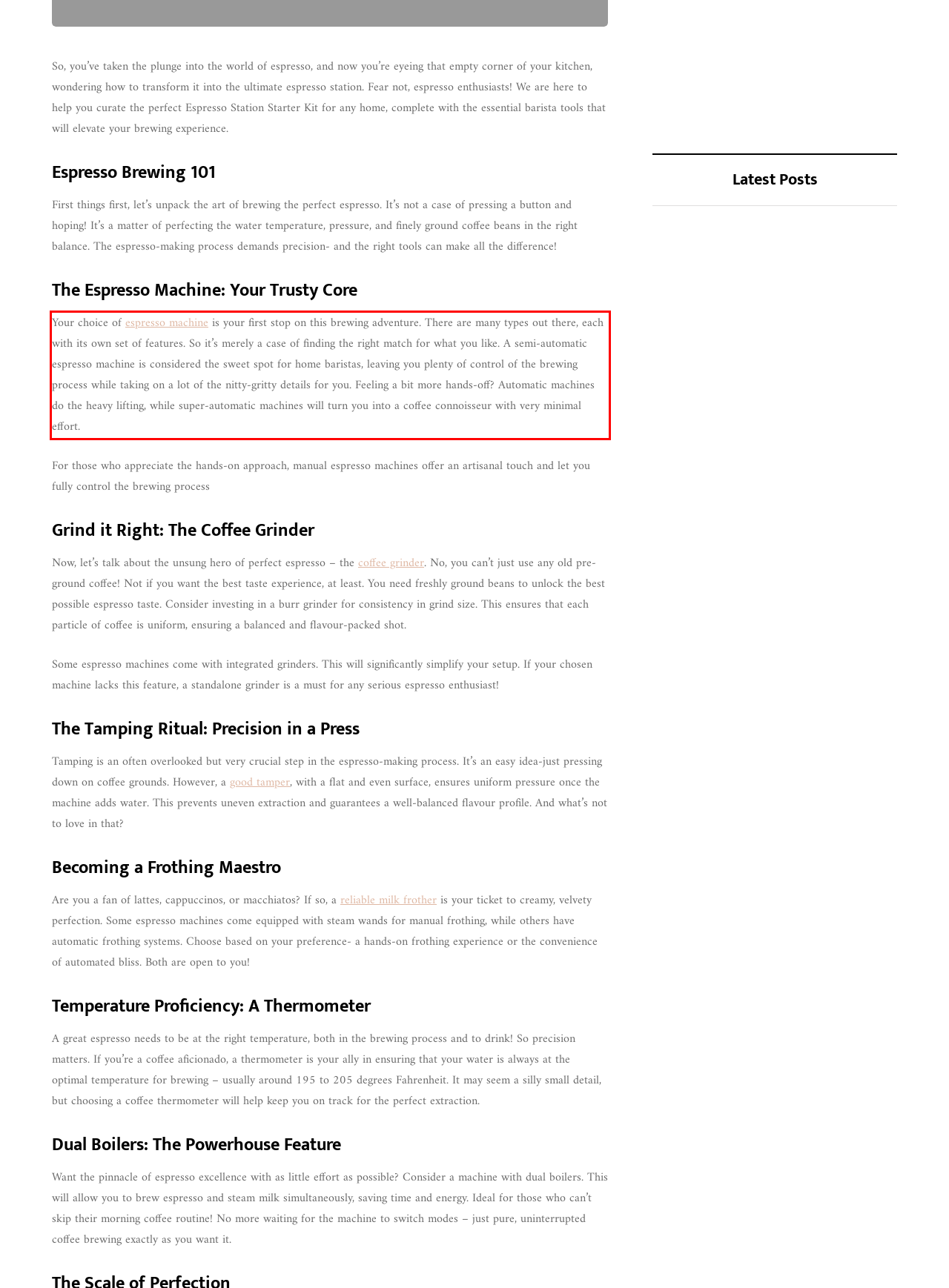Analyze the screenshot of the webpage that features a red bounding box and recognize the text content enclosed within this red bounding box.

Your choice of espresso machine is your first stop on this brewing adventure. There are many types out there, each with its own set of features. So it’s merely a case of finding the right match for what you like. A semi-automatic espresso machine is considered the sweet spot for home baristas, leaving you plenty of control of the brewing process while taking on a lot of the nitty-gritty details for you. Feeling a bit more hands-off? Automatic machines do the heavy lifting, while super-automatic machines will turn you into a coffee connoisseur with very minimal effort.